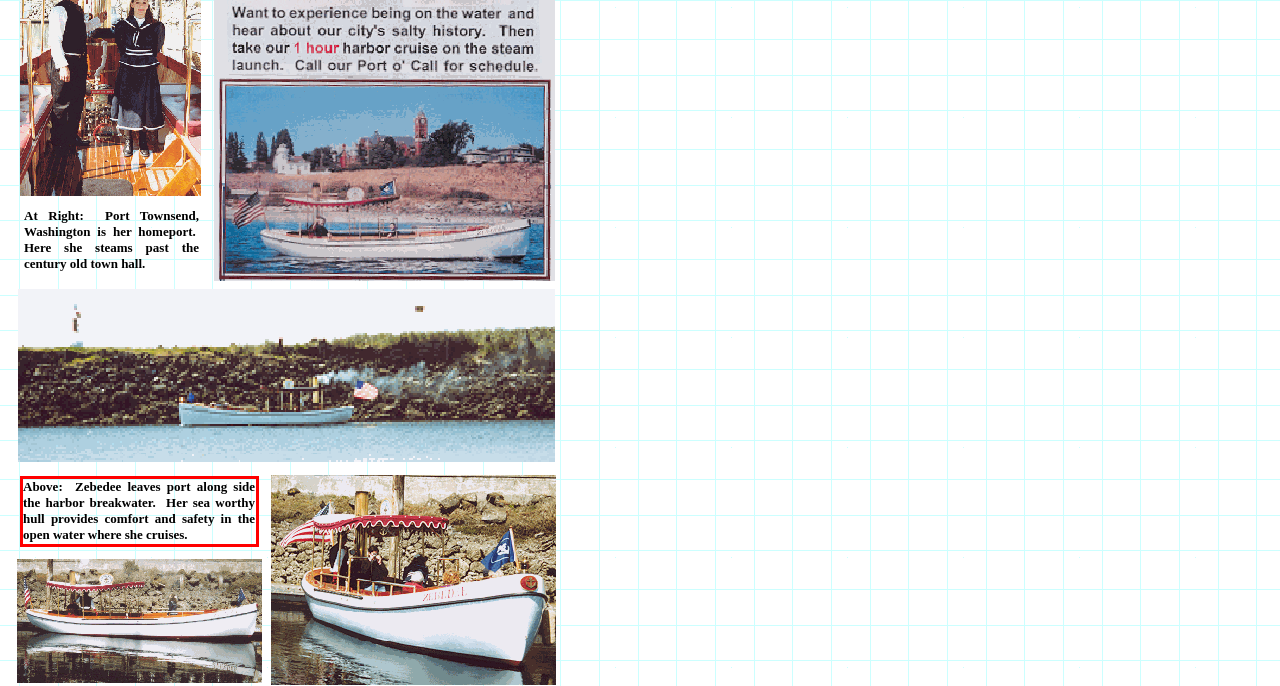Please identify the text within the red rectangular bounding box in the provided webpage screenshot.

Above: Zebedee leaves port along side the harbor breakwater. Her sea worthy hull provides comfort and safety in the open water where she cruises.